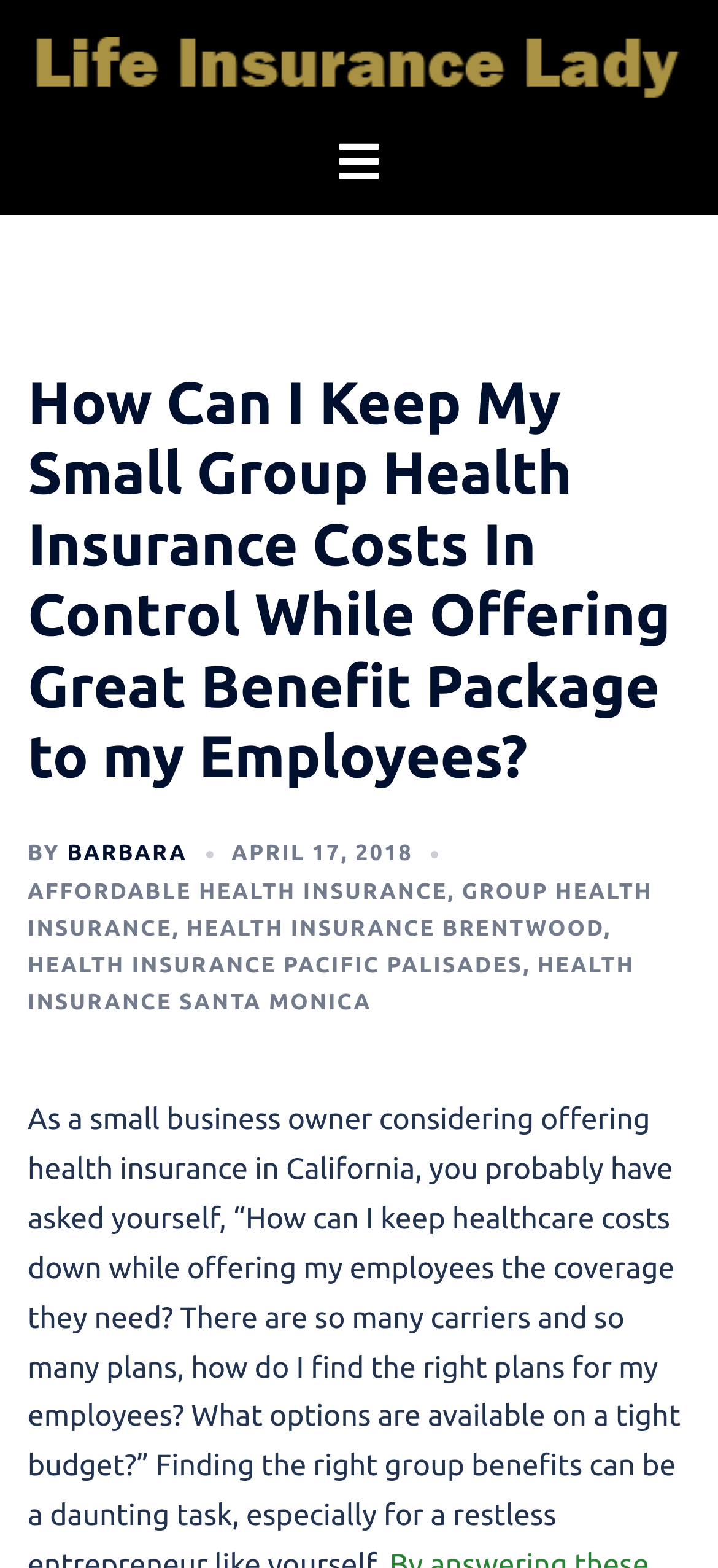Please determine the headline of the webpage and provide its content.

How Can I Keep My Small Group Health Insurance Costs In Control While Offering Great Benefit Package to my Employees?